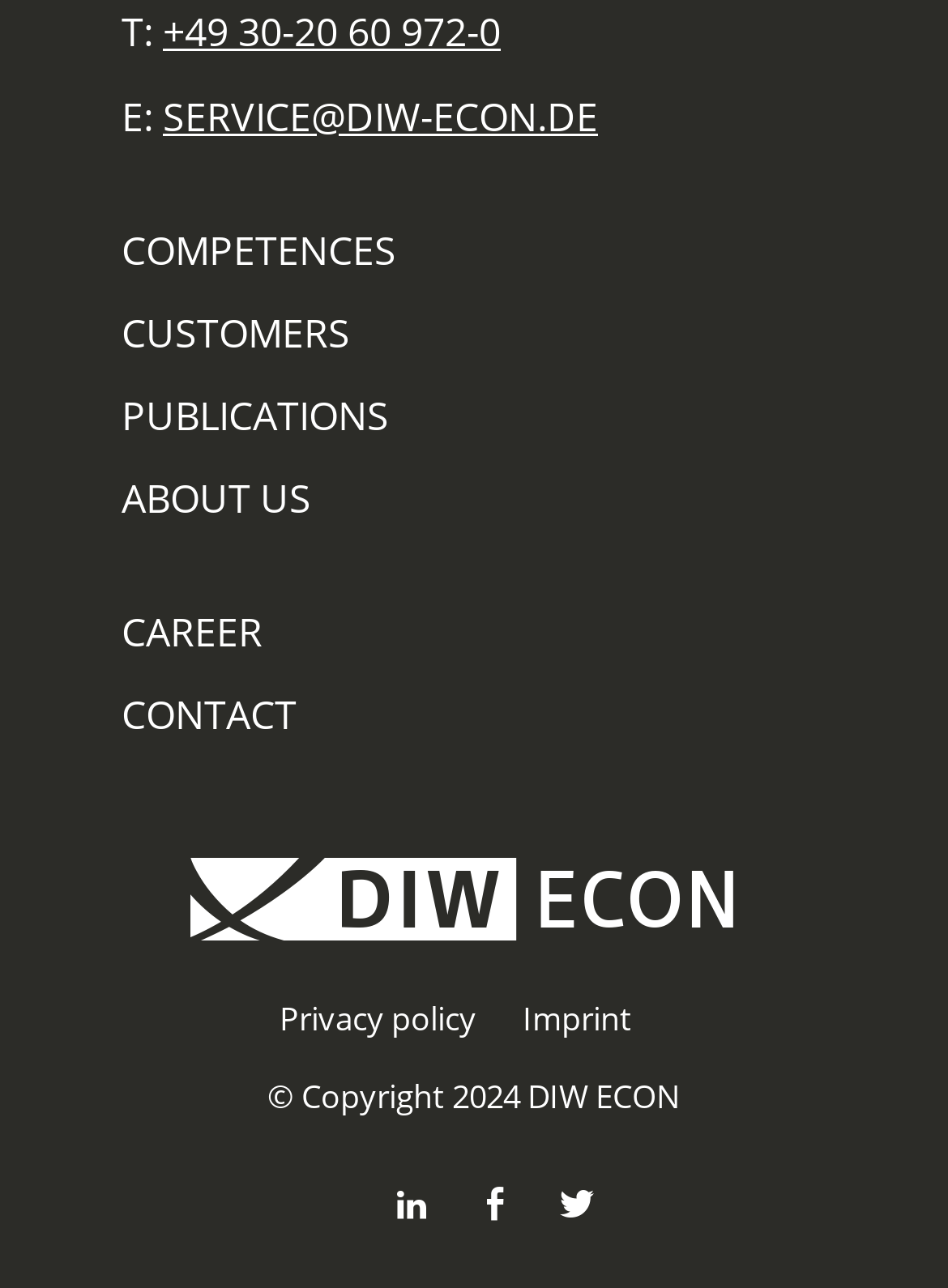What is the phone number to contact?
Look at the screenshot and respond with a single word or phrase.

+49 30-20 60 972-0